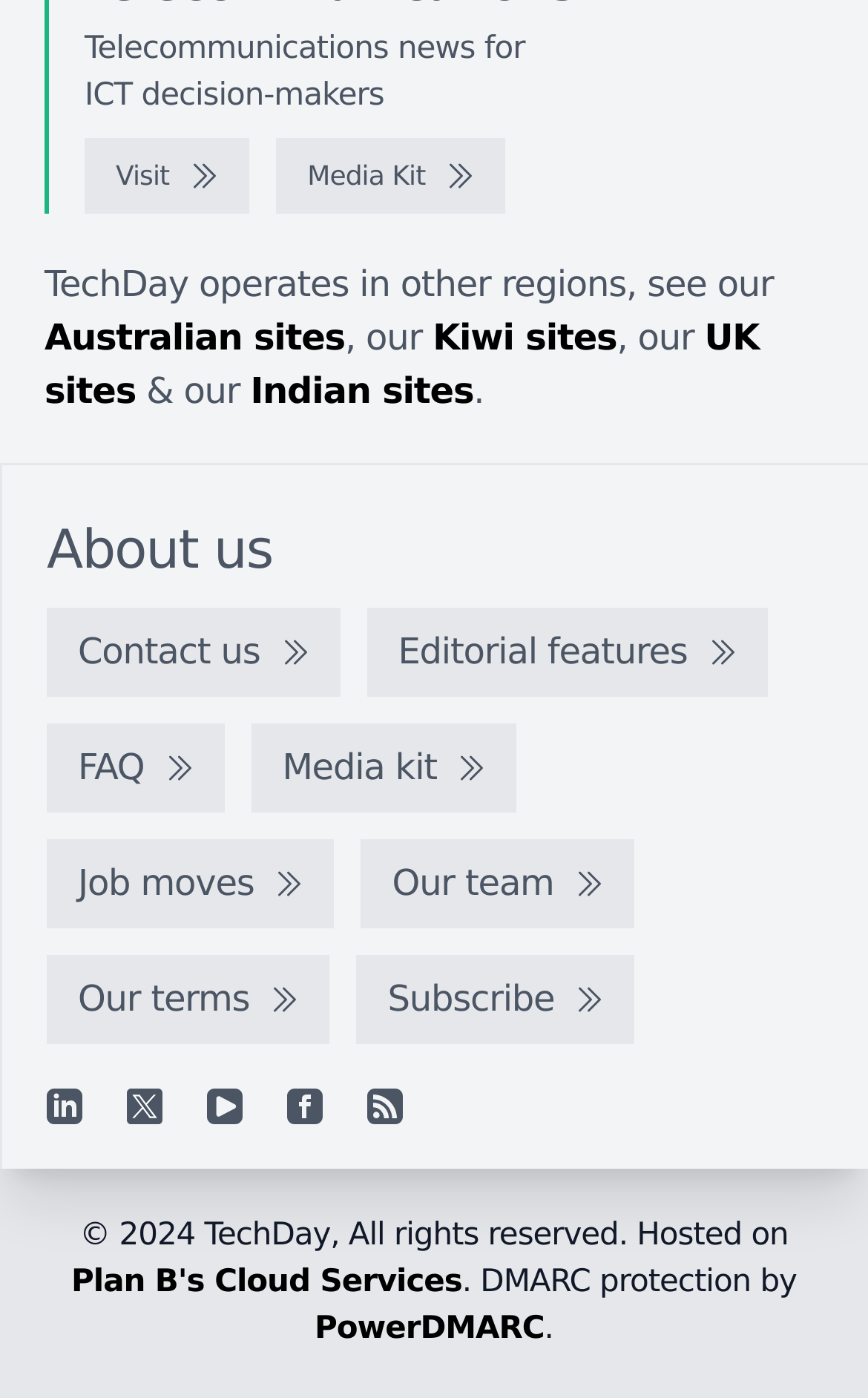Based on the element description: "Our team", identify the bounding box coordinates for this UI element. The coordinates must be four float numbers between 0 and 1, listed as [left, top, right, bottom].

[0.416, 0.6, 0.731, 0.664]